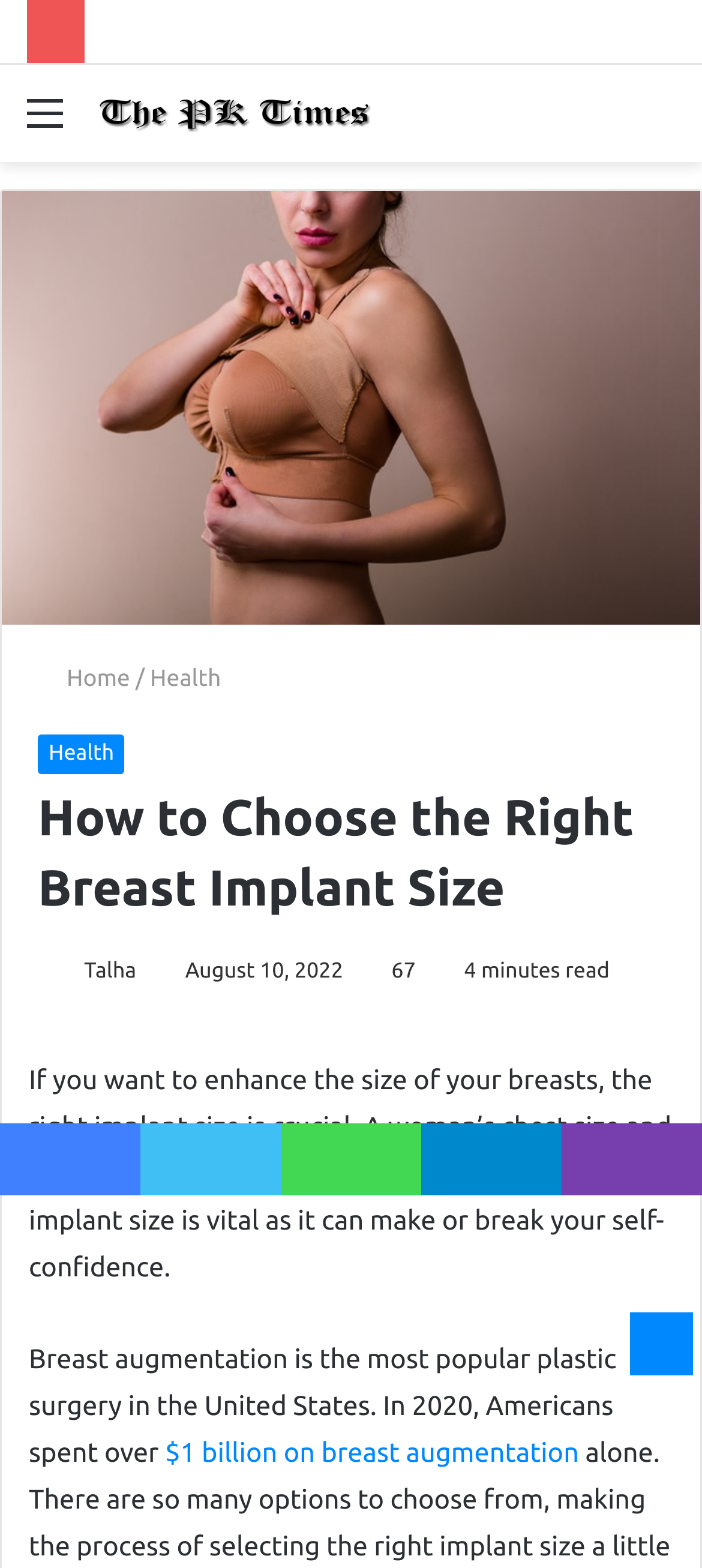Explain the webpage in detail.

The webpage is an article titled "How to Choose the Right Breast Implant Size" on a news website called "The PK Times". At the top, there is a navigation bar with a "Menu" link on the left and a "Search for" link on the right. Below the navigation bar, there is a header section with a logo of "The PK Times" on the left and a search bar on the right.

In the main content area, there is a header section with a link to the "Home" page, followed by a breadcrumb trail indicating that the current page is under the "Health" category. The title of the article "How to Choose the Right Breast Implant Size" is displayed prominently in a large font.

Below the title, there is a section with a photo of a person named Talha, along with the date "August 10, 2022", and some metrics indicating that the article has 67 views and takes 4 minutes to read.

The main content of the article starts with a paragraph discussing the importance of choosing the right breast implant size. The text is divided into several paragraphs, with a link to a related topic "$1 billion on breast augmentation" in the middle.

At the bottom of the page, there are social media links to Facebook, Twitter, WhatsApp, Telegram, and Viber, allowing users to share the article on various platforms. There is also a "Back to top button" on the bottom right corner, allowing users to quickly scroll back to the top of the page.